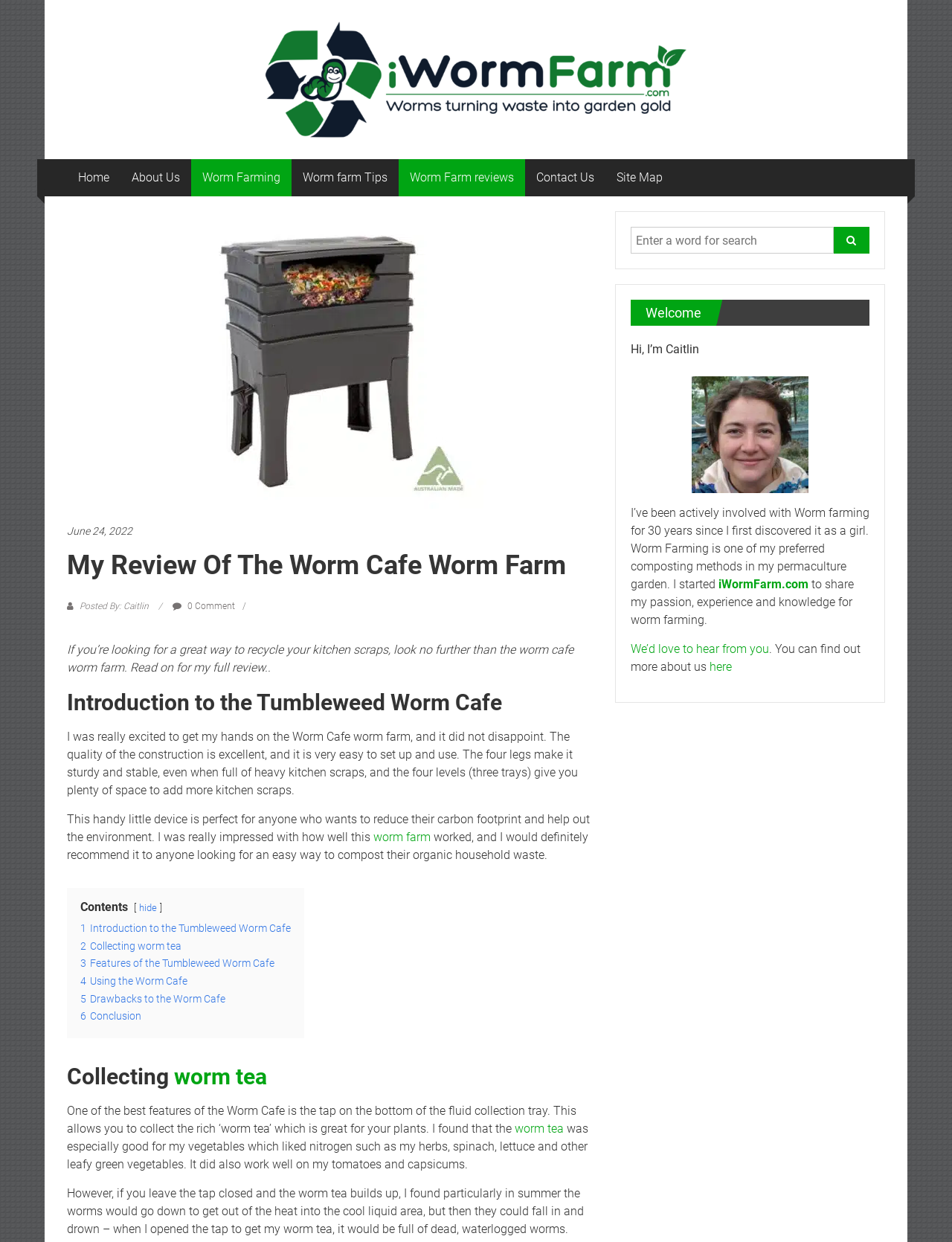Find the bounding box coordinates of the element you need to click on to perform this action: 'Learn more about the author'. The coordinates should be represented by four float values between 0 and 1, in the format [left, top, right, bottom].

[0.662, 0.275, 0.734, 0.287]